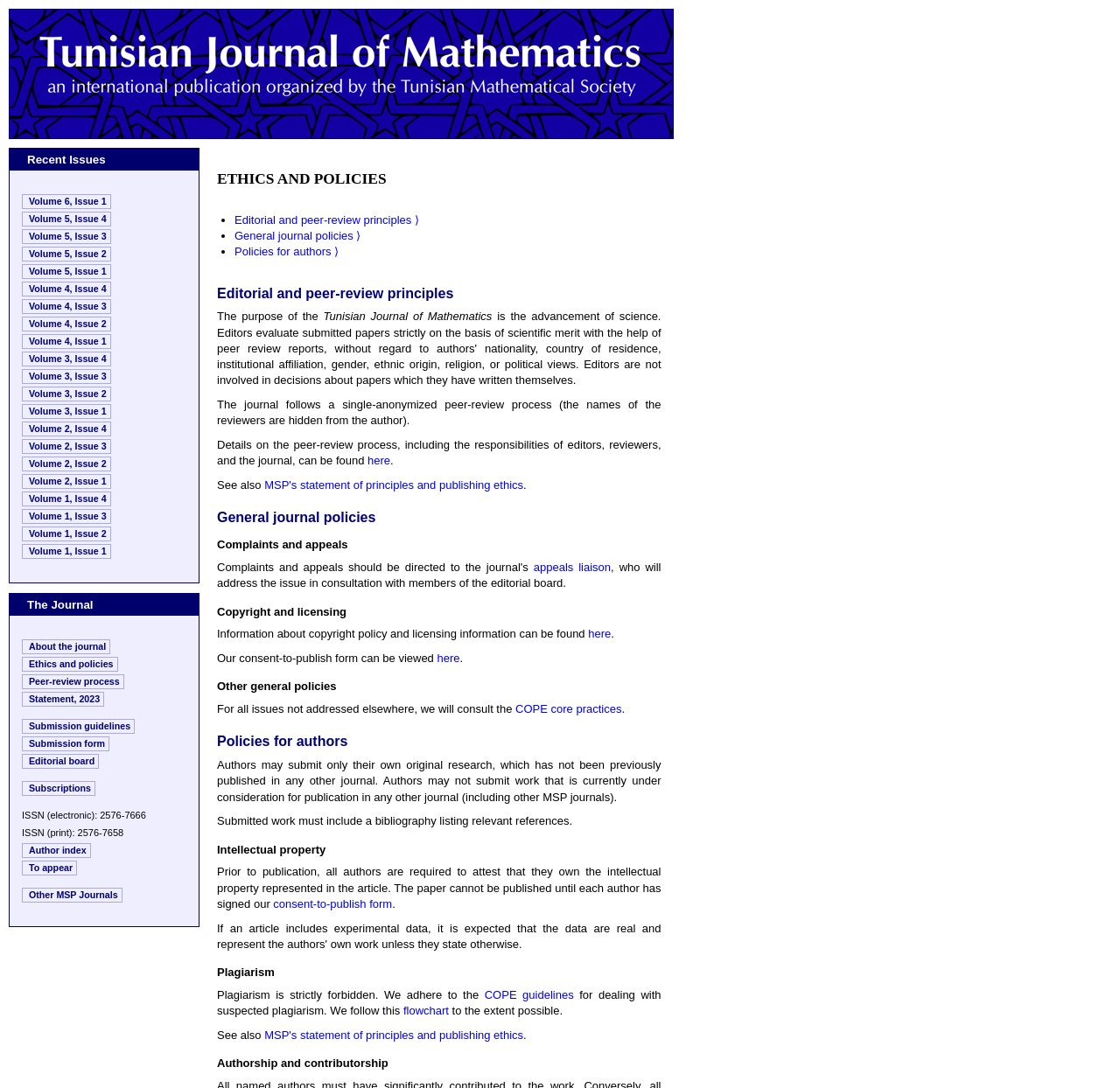Summarize the webpage with intricate details.

The webpage is titled "Tunisian Journal of Mathematics". At the top, there is a heading with no text. Below the heading, there is a table with a single column, containing 24 rows. Each row has a link to a specific issue of the journal, with the issue number and volume number displayed as text. The issues are listed in reverse chronological order, with the most recent issue at the top. The links are aligned to the left and are evenly spaced vertically.

To the right of the table, there is another table with two rows, but no visible content. At the bottom of the page, there is a layout table that spans the entire width of the page, but it does not contain any visible content.

There are no images on the page. The overall layout is simple and easy to navigate, with a clear focus on providing access to the journal's issues.